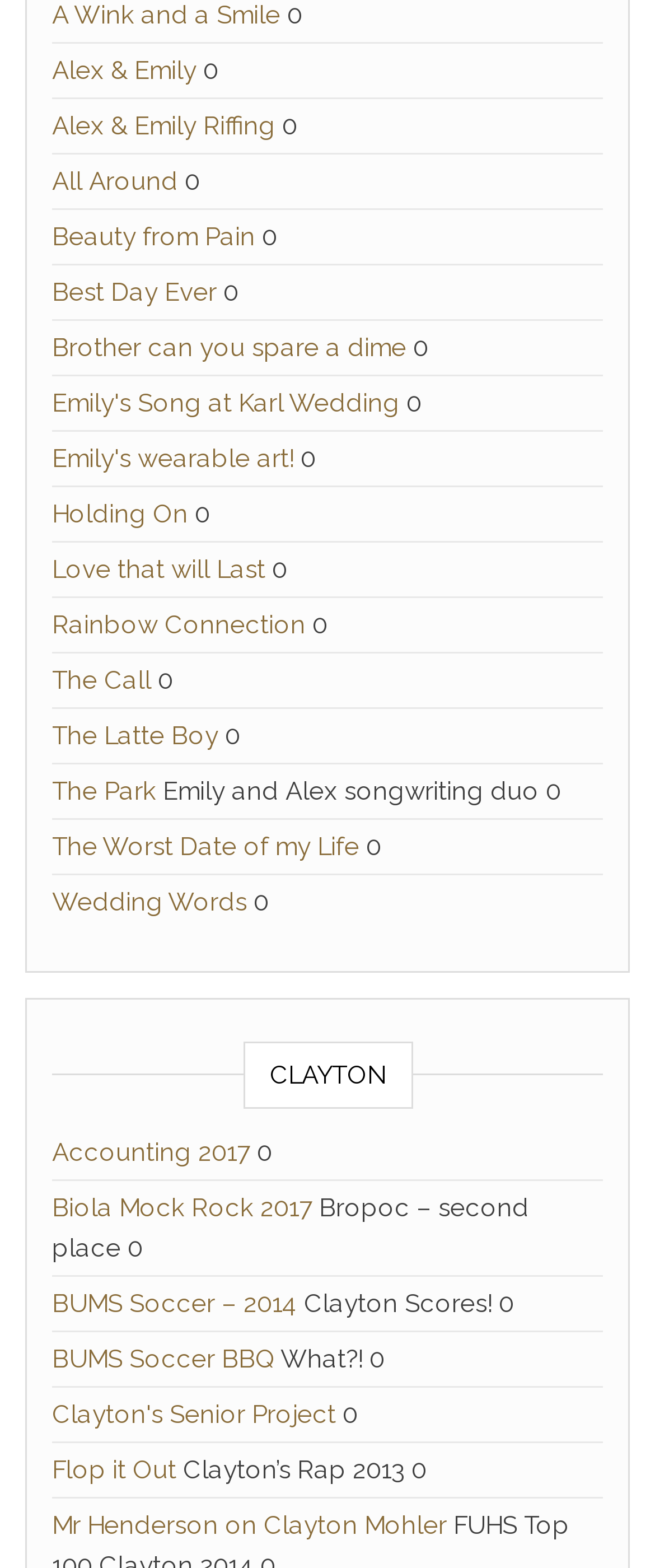Specify the bounding box coordinates of the area to click in order to follow the given instruction: "View 'Clayton's Senior Project'."

[0.079, 0.893, 0.513, 0.912]